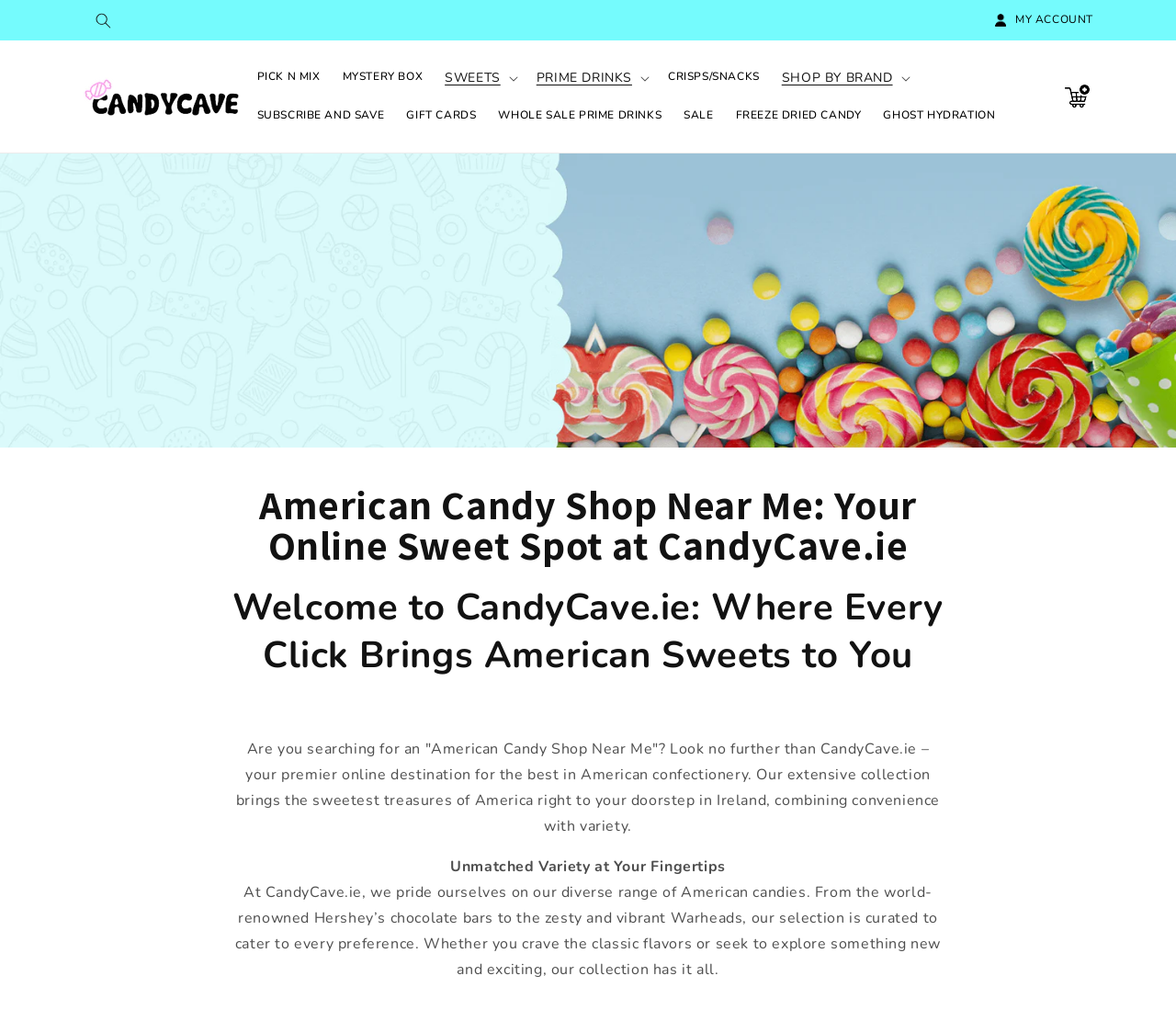Please pinpoint the bounding box coordinates for the region I should click to adhere to this instruction: "Click on MY ACCOUNT".

[0.863, 0.01, 0.93, 0.03]